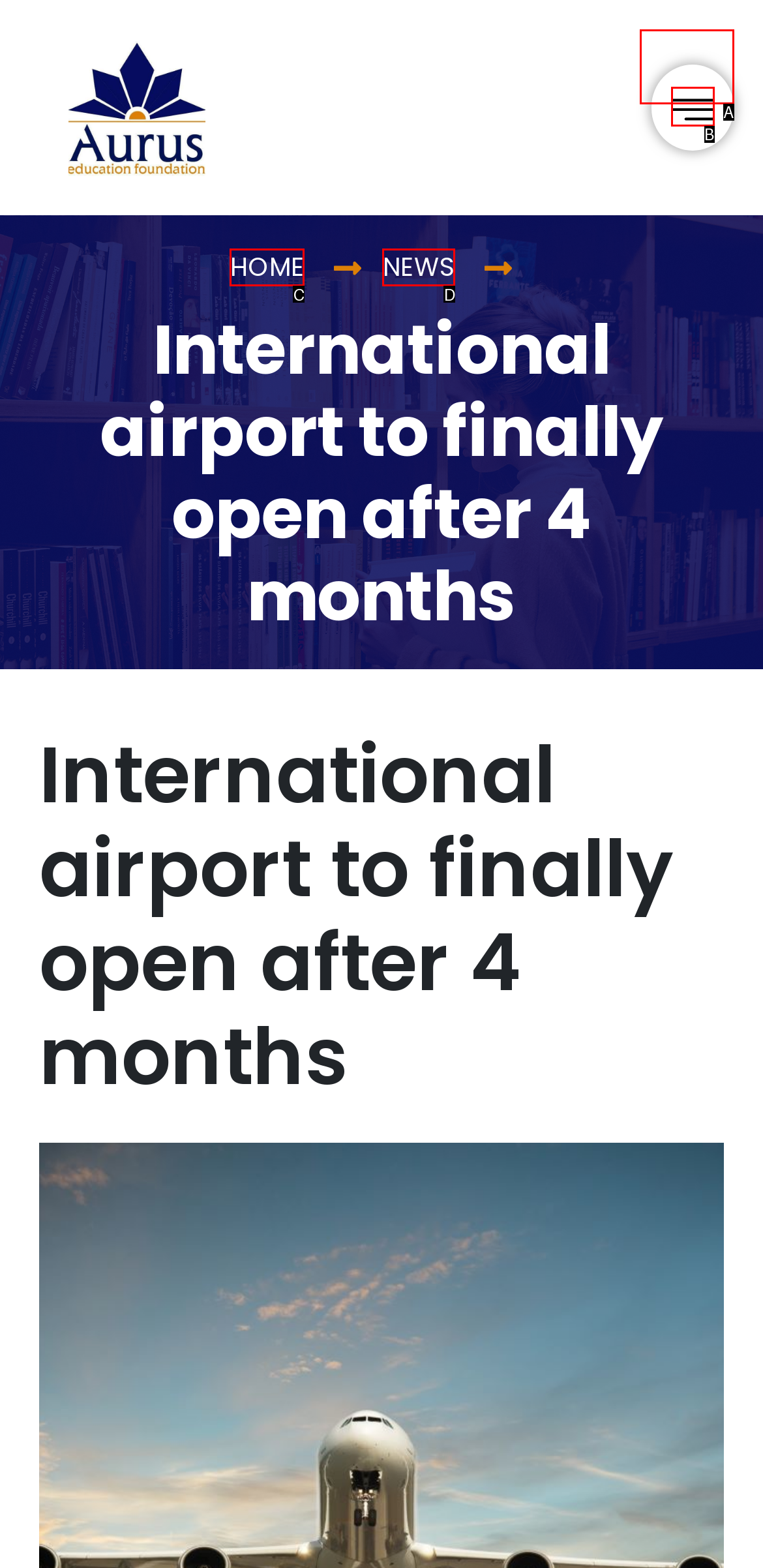Find the option that aligns with: Home
Provide the letter of the corresponding option.

C